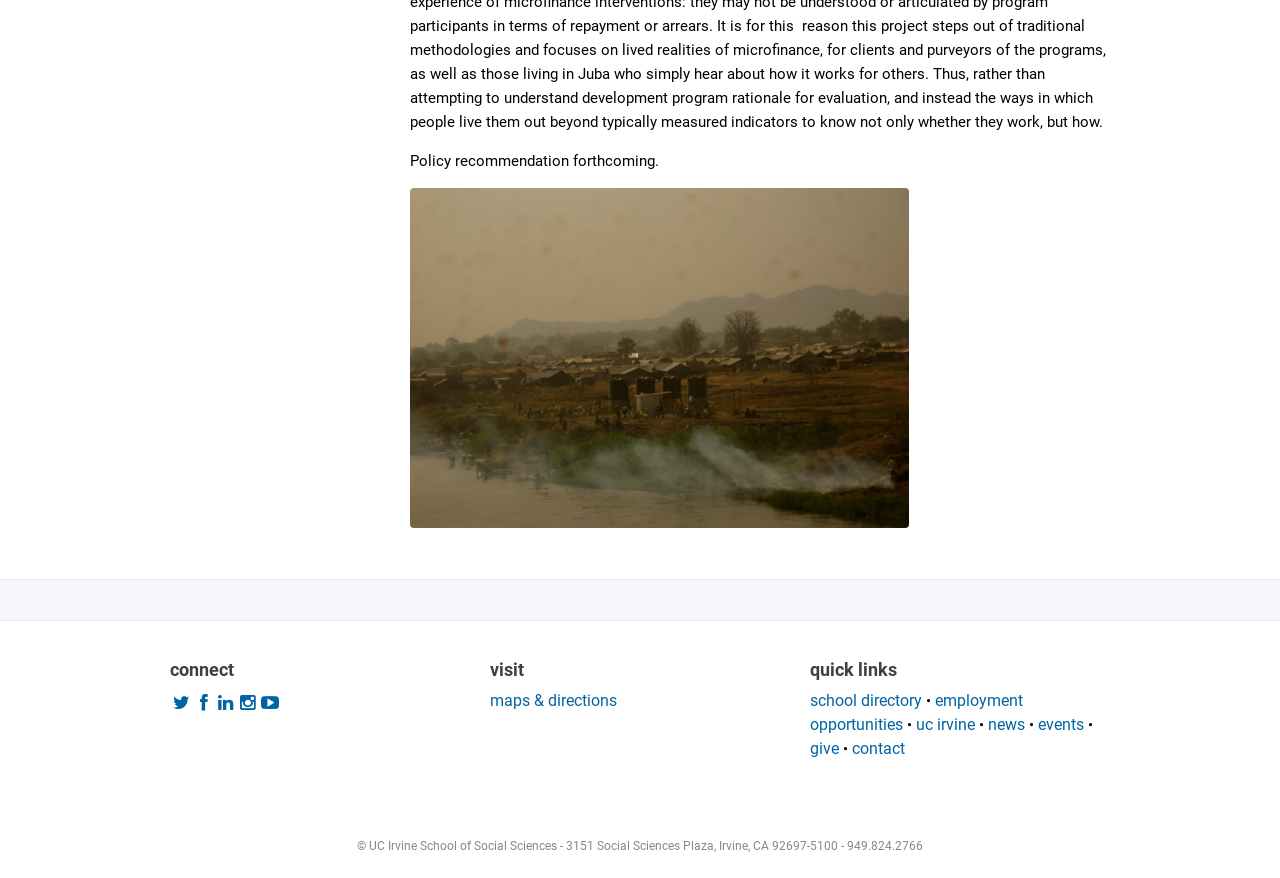Please find the bounding box coordinates of the element that needs to be clicked to perform the following instruction: "click connect". The bounding box coordinates should be four float numbers between 0 and 1, represented as [left, top, right, bottom].

[0.133, 0.751, 0.367, 0.776]